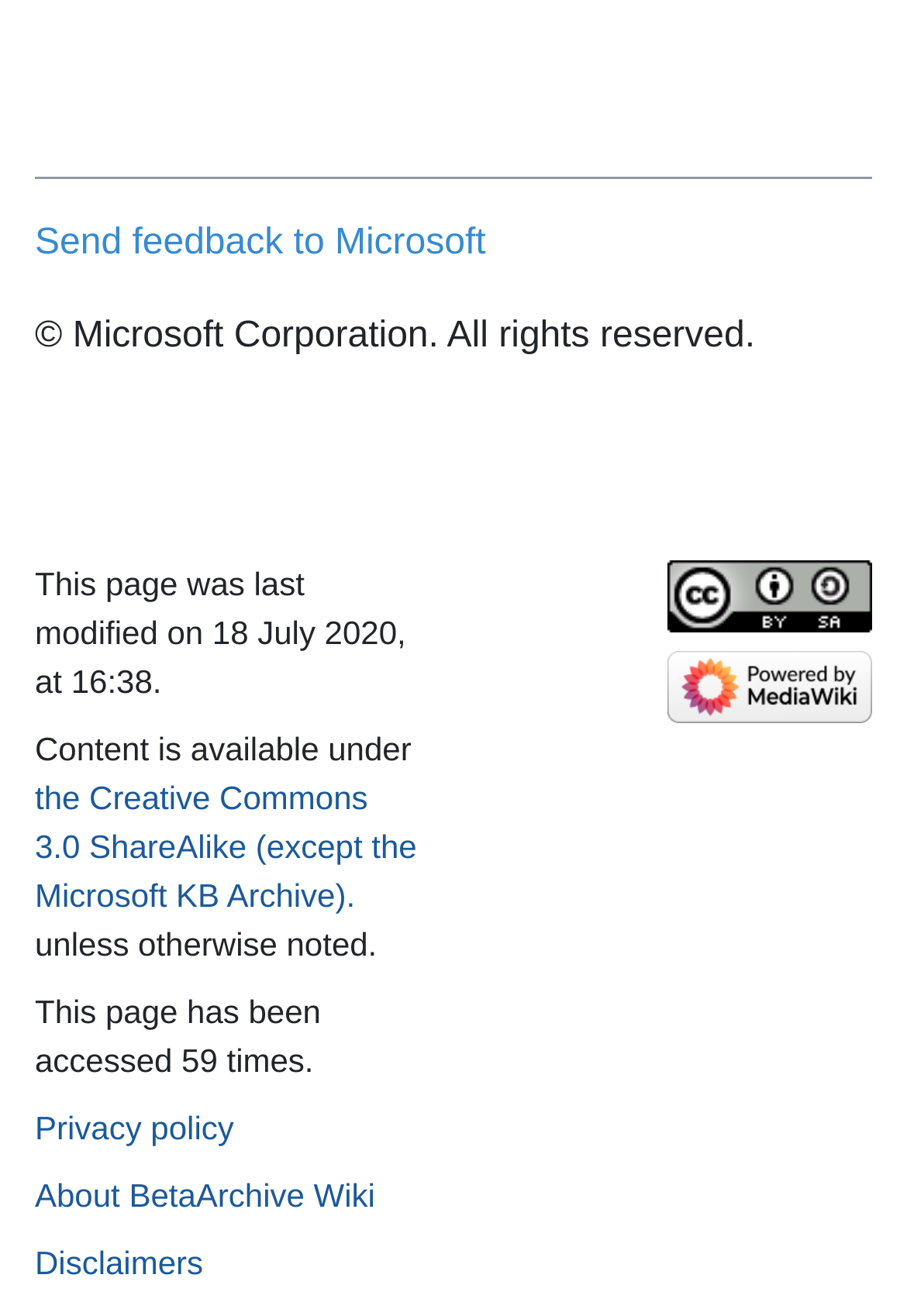What is the copyright holder of the webpage? Please answer the question using a single word or phrase based on the image.

Microsoft Corporation